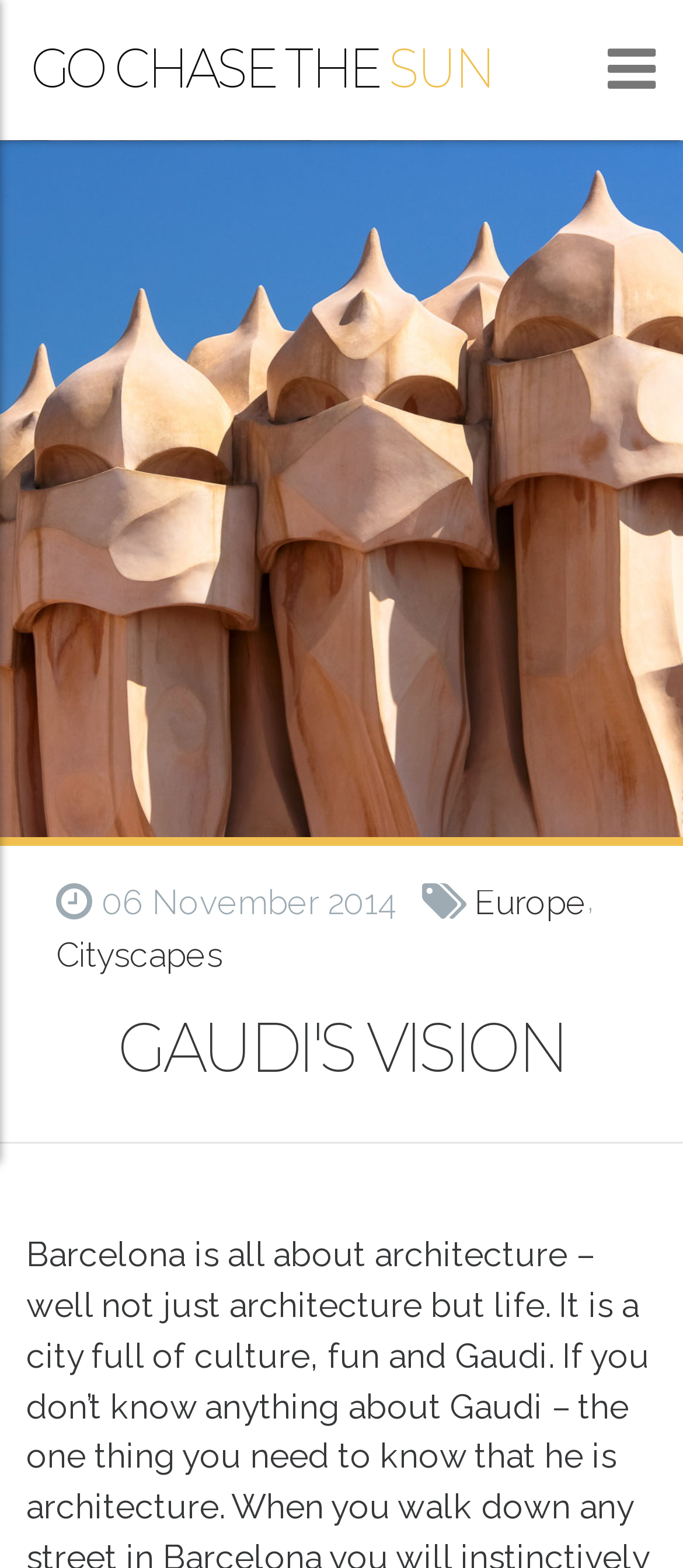Is the navigation menu expanded?
Please respond to the question with a detailed and informative answer.

I looked at the button 'Toggle navigation' and found that its expanded property is set to False, indicating that the navigation menu is not expanded.